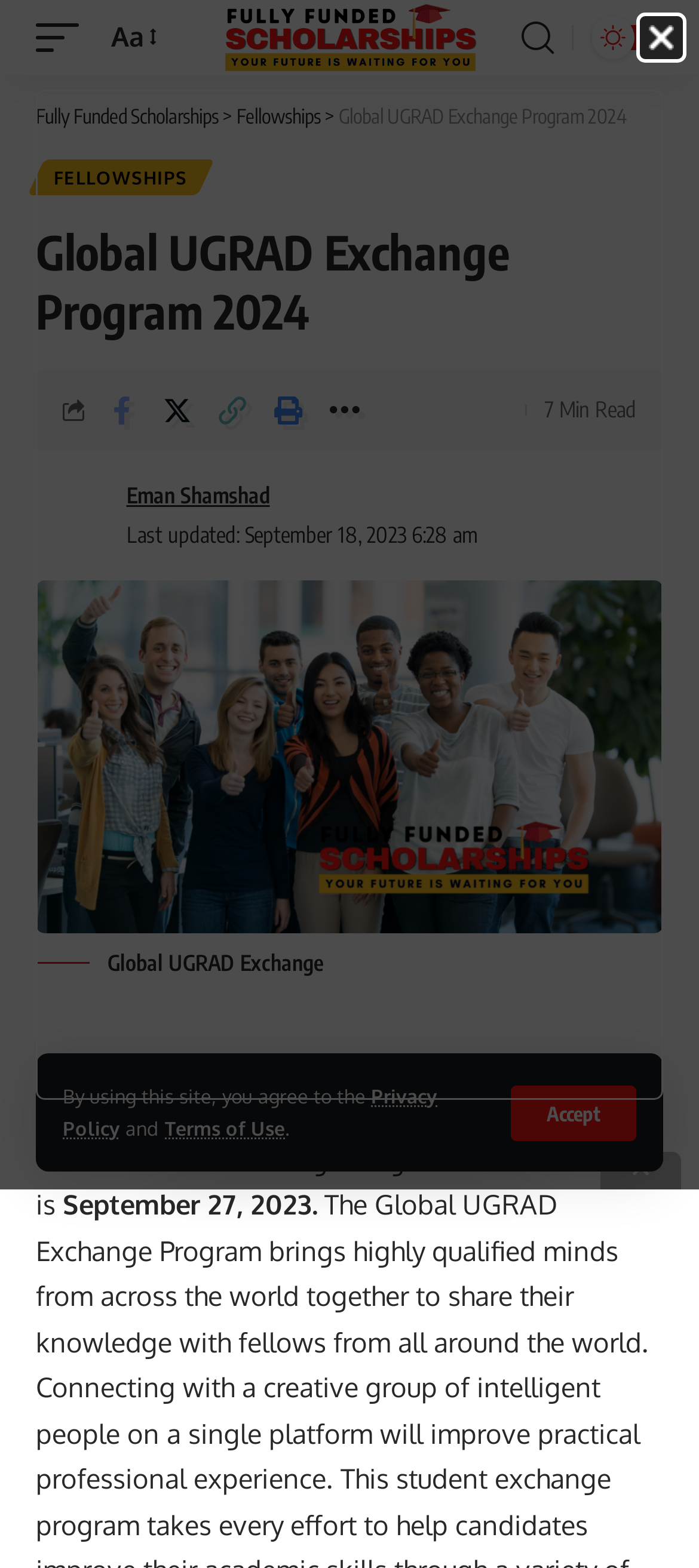Please identify the bounding box coordinates of the element I should click to complete this instruction: 'Go back to top'. The coordinates should be given as four float numbers between 0 and 1, like this: [left, top, right, bottom].

[0.846, 0.713, 0.949, 0.759]